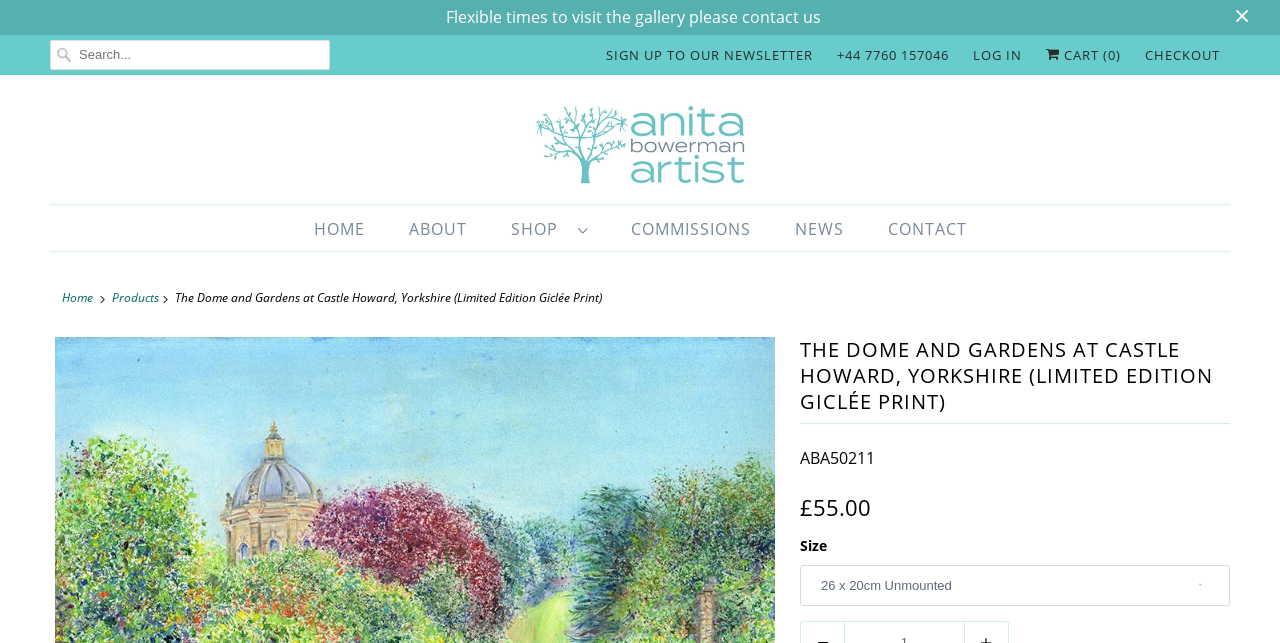For the following element description, predict the bounding box coordinates in the format (top-left x, top-left y, bottom-right x, bottom-right y). All values should be floating point numbers between 0 and 1. Description: News

[0.621, 0.334, 0.659, 0.378]